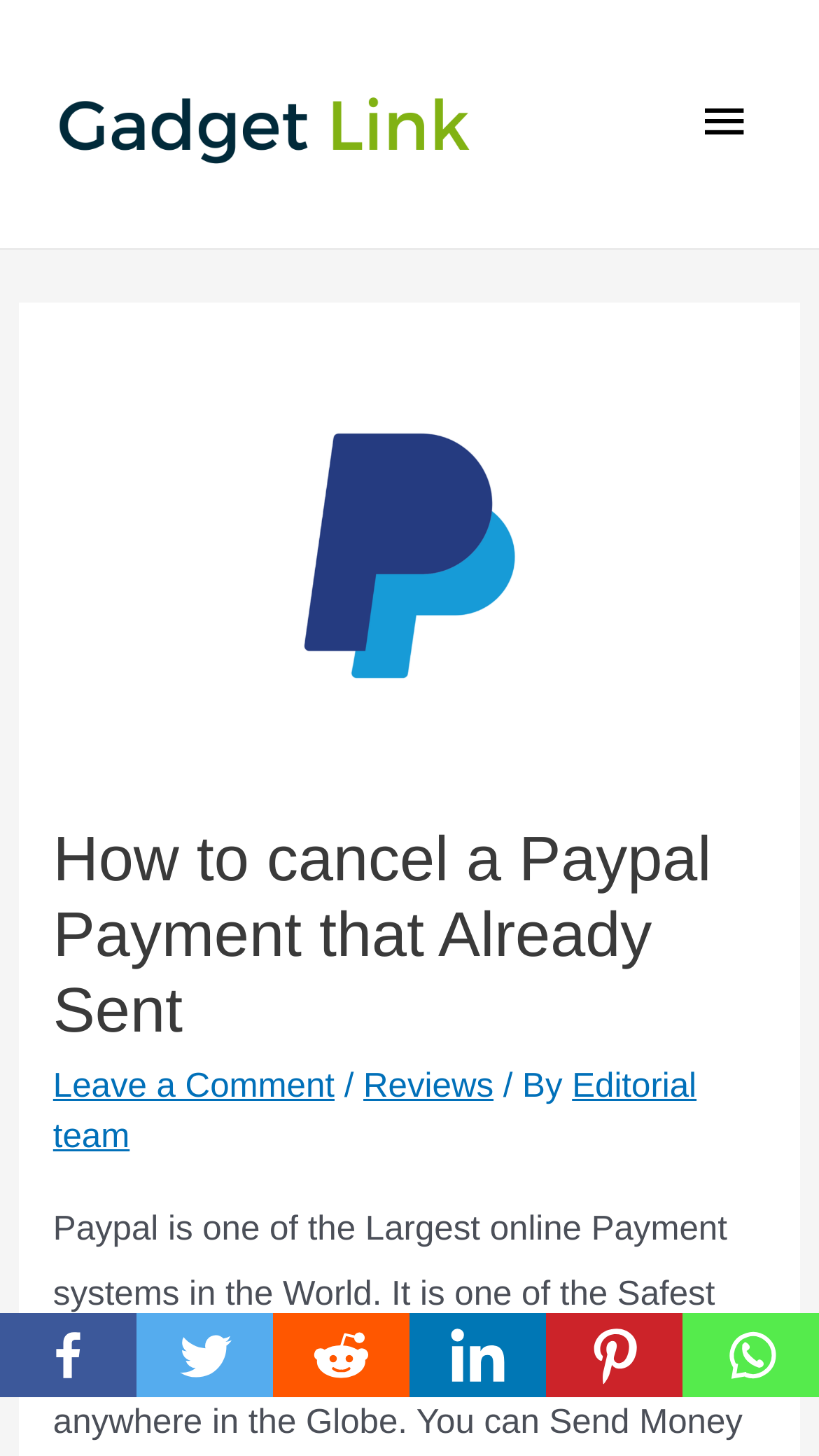How many social media links are available?
Answer the question in as much detail as possible.

At the bottom of the webpage, there are six social media links available, which are Facebook, Twitter, Reddit, Linkedin, Pinterest, and Whatsapp.